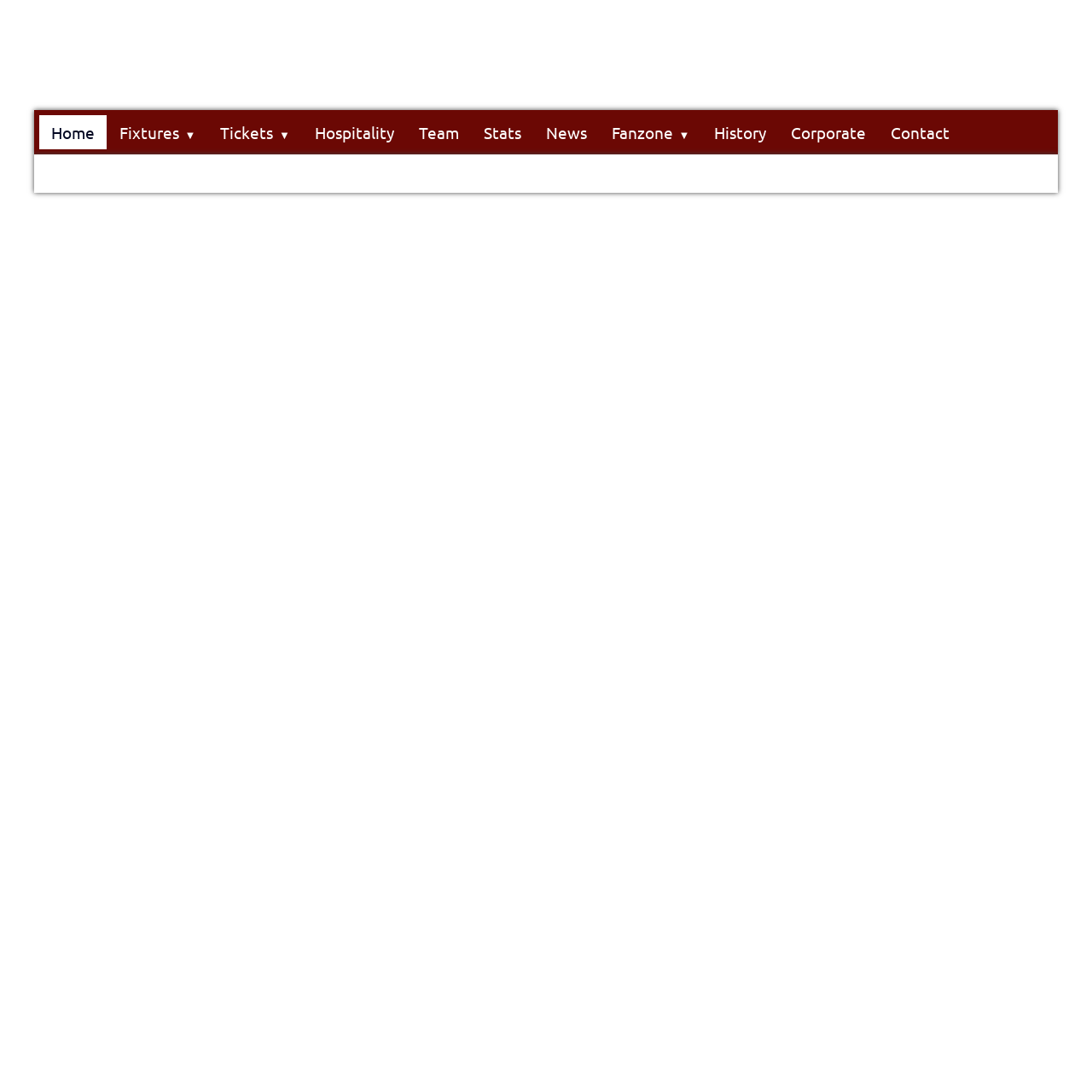Determine the bounding box coordinates for the clickable element required to fulfill the instruction: "Get a quote". Provide the coordinates as four float numbers between 0 and 1, i.e., [left, top, right, bottom].

None